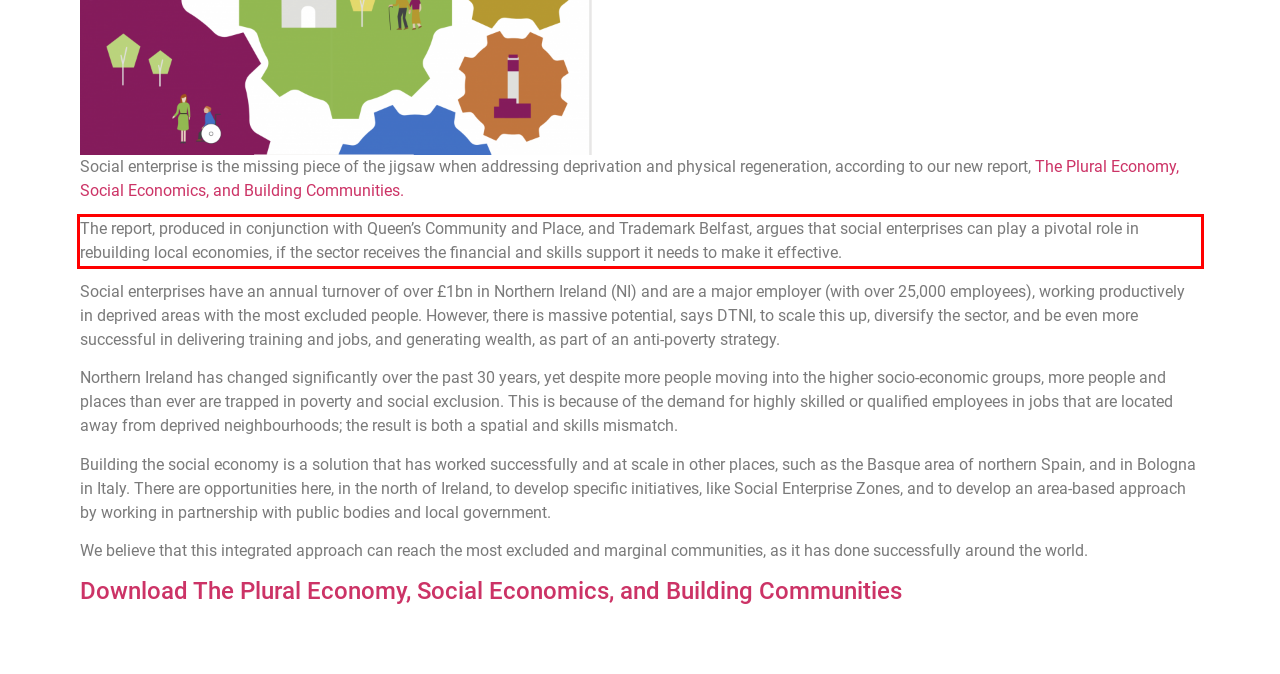There is a screenshot of a webpage with a red bounding box around a UI element. Please use OCR to extract the text within the red bounding box.

The report, produced in conjunction with Queen’s Community and Place, and Trademark Belfast, argues that social enterprises can play a pivotal role in rebuilding local economies, if the sector receives the financial and skills support it needs to make it effective.